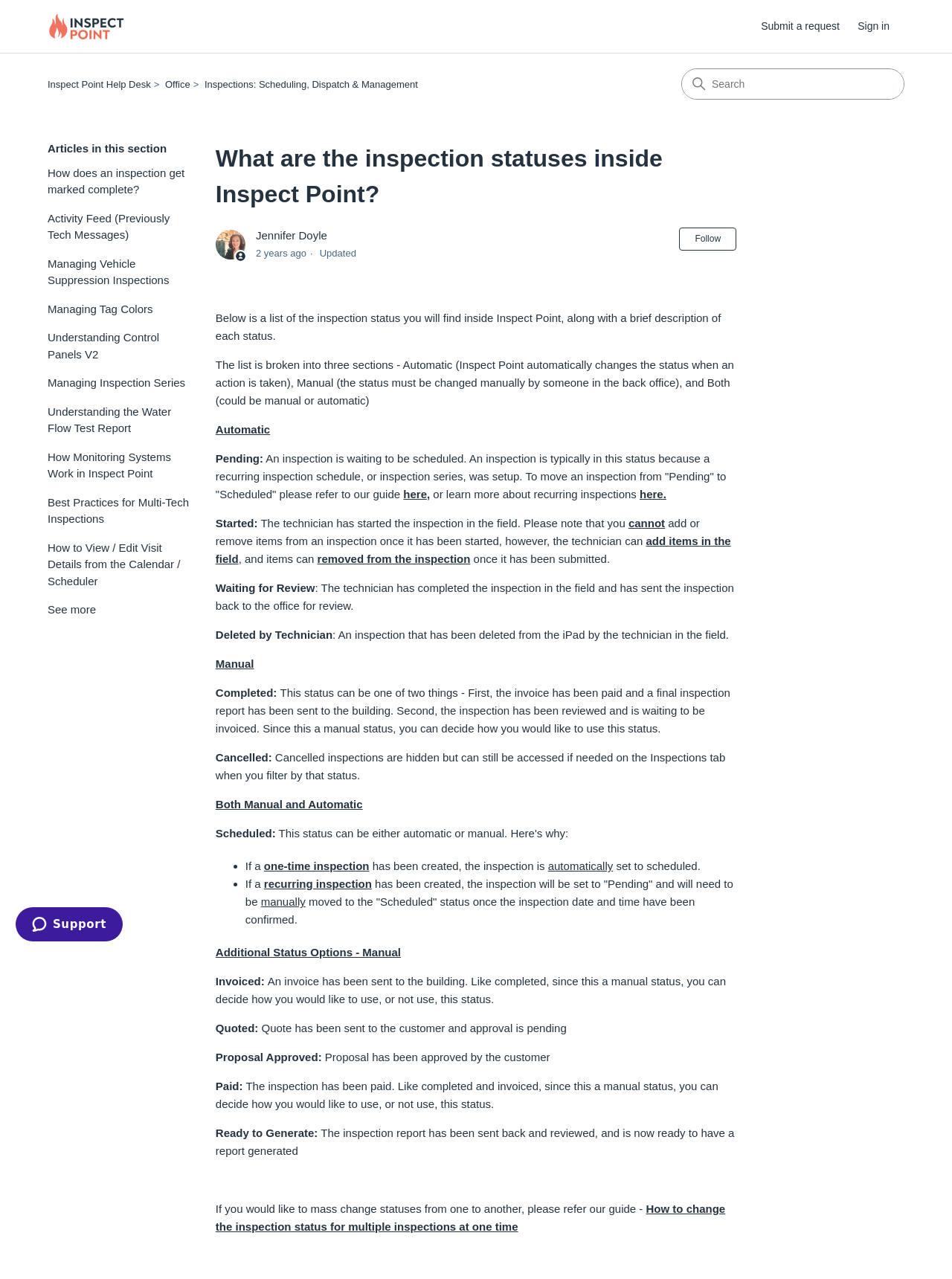Please specify the coordinates of the bounding box for the element that should be clicked to carry out this instruction: "Search". The coordinates must be four float numbers between 0 and 1, formatted as [left, top, right, bottom].

[0.716, 0.054, 0.949, 0.077]